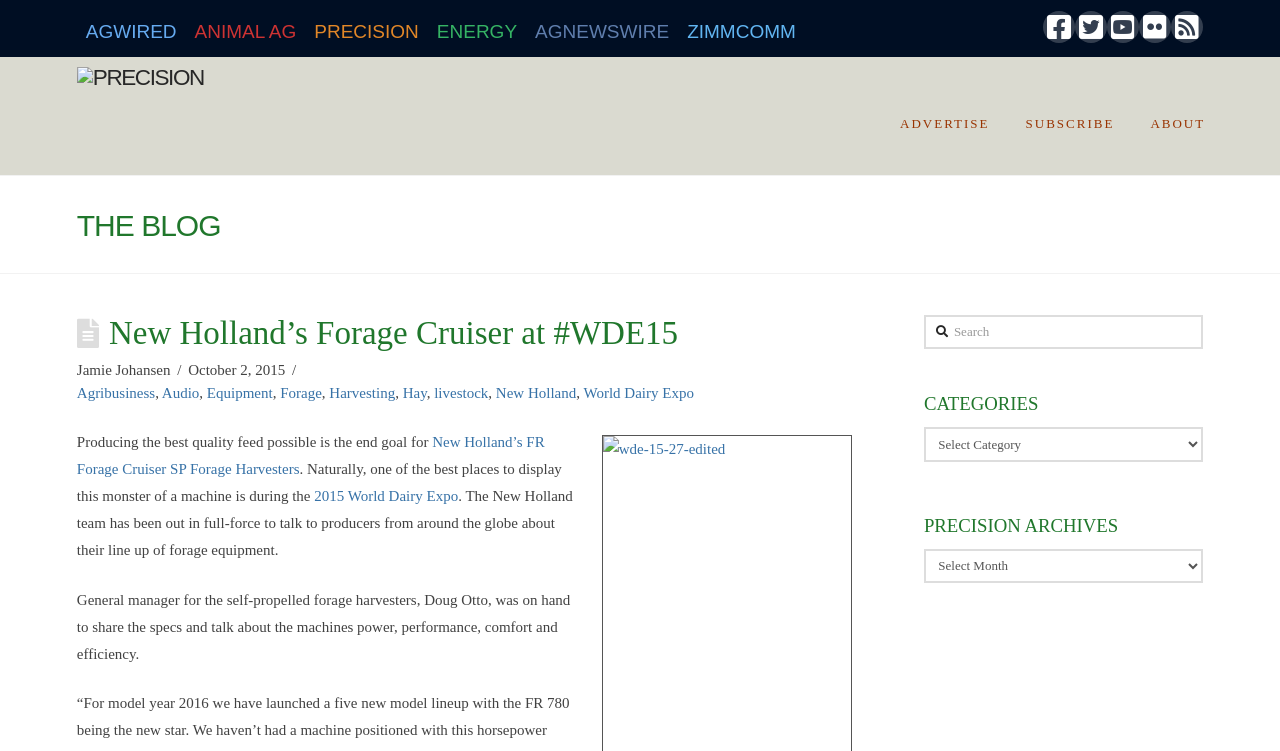Based on the visual content of the image, answer the question thoroughly: What is the name of the event mentioned in the blog post?

The event mentioned in the blog post is the 2015 World Dairy Expo, which is mentioned in the text as the location where the New Holland team is displaying their forage equipment.